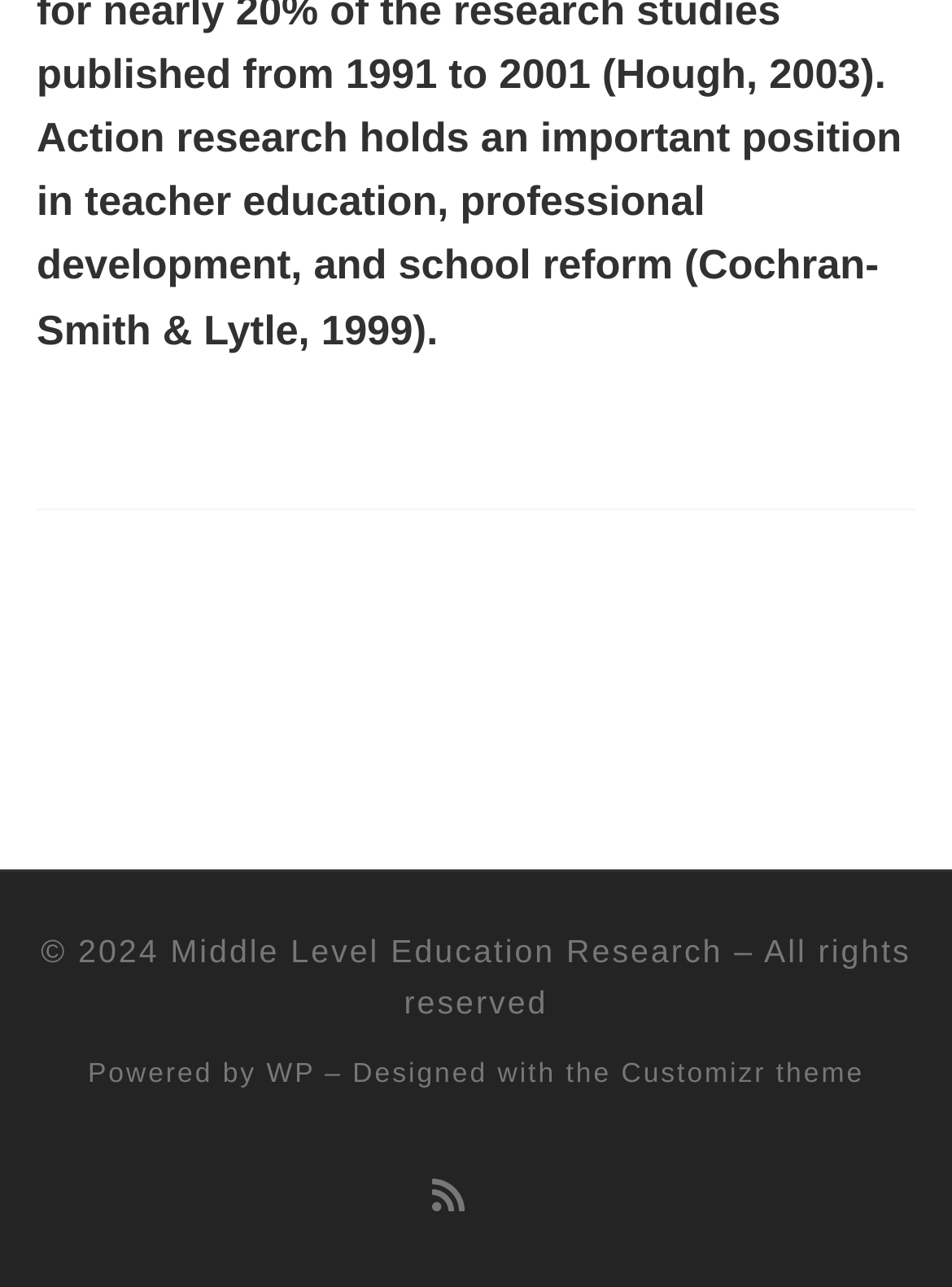What is the name of the theme used?
Provide a detailed and extensive answer to the question.

The name of the theme used can be found at the bottom of the webpage, where it says 'Powered by WP – Designed with the Customizr theme'.